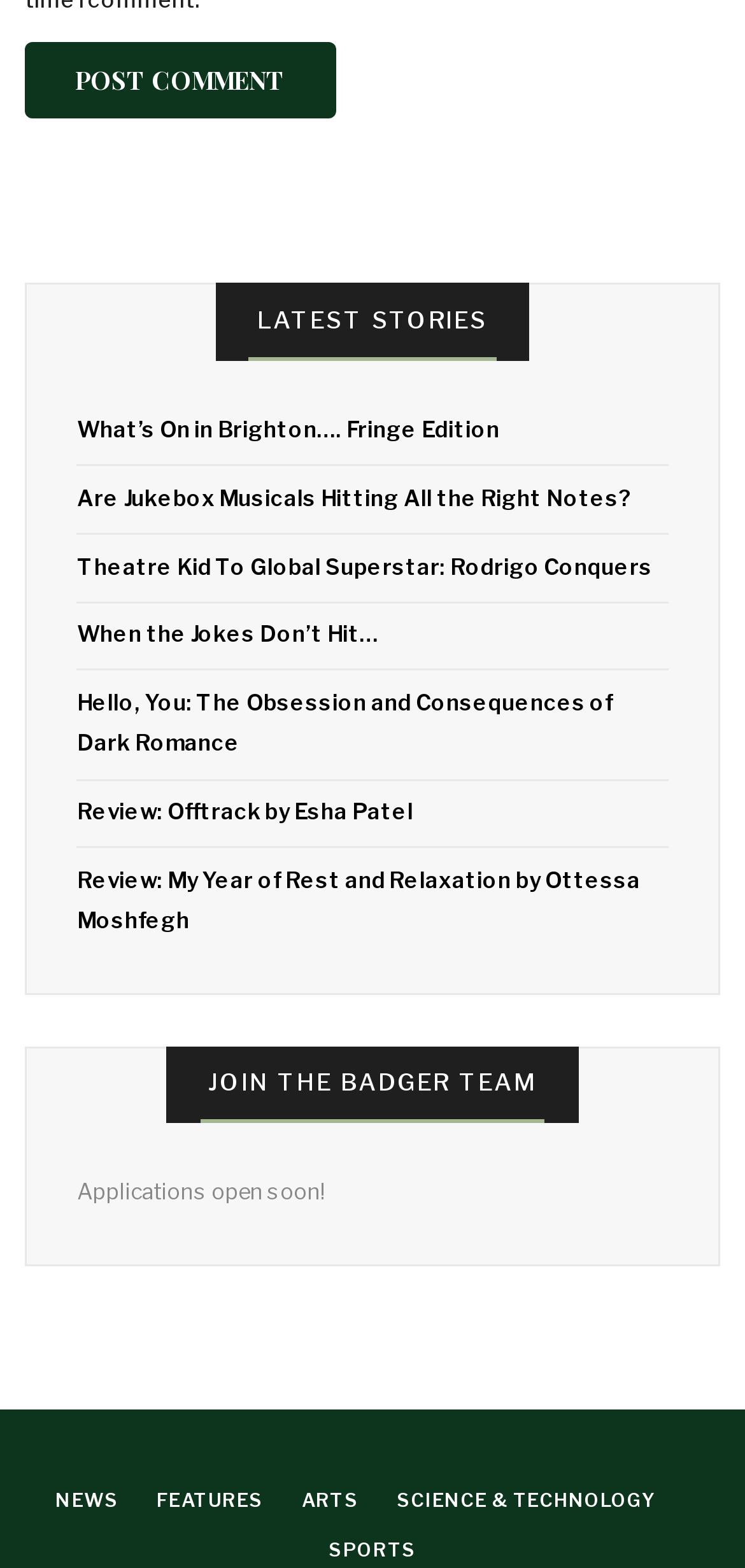Provide the bounding box coordinates of the HTML element this sentence describes: "Arts".

[0.405, 0.95, 0.482, 0.963]